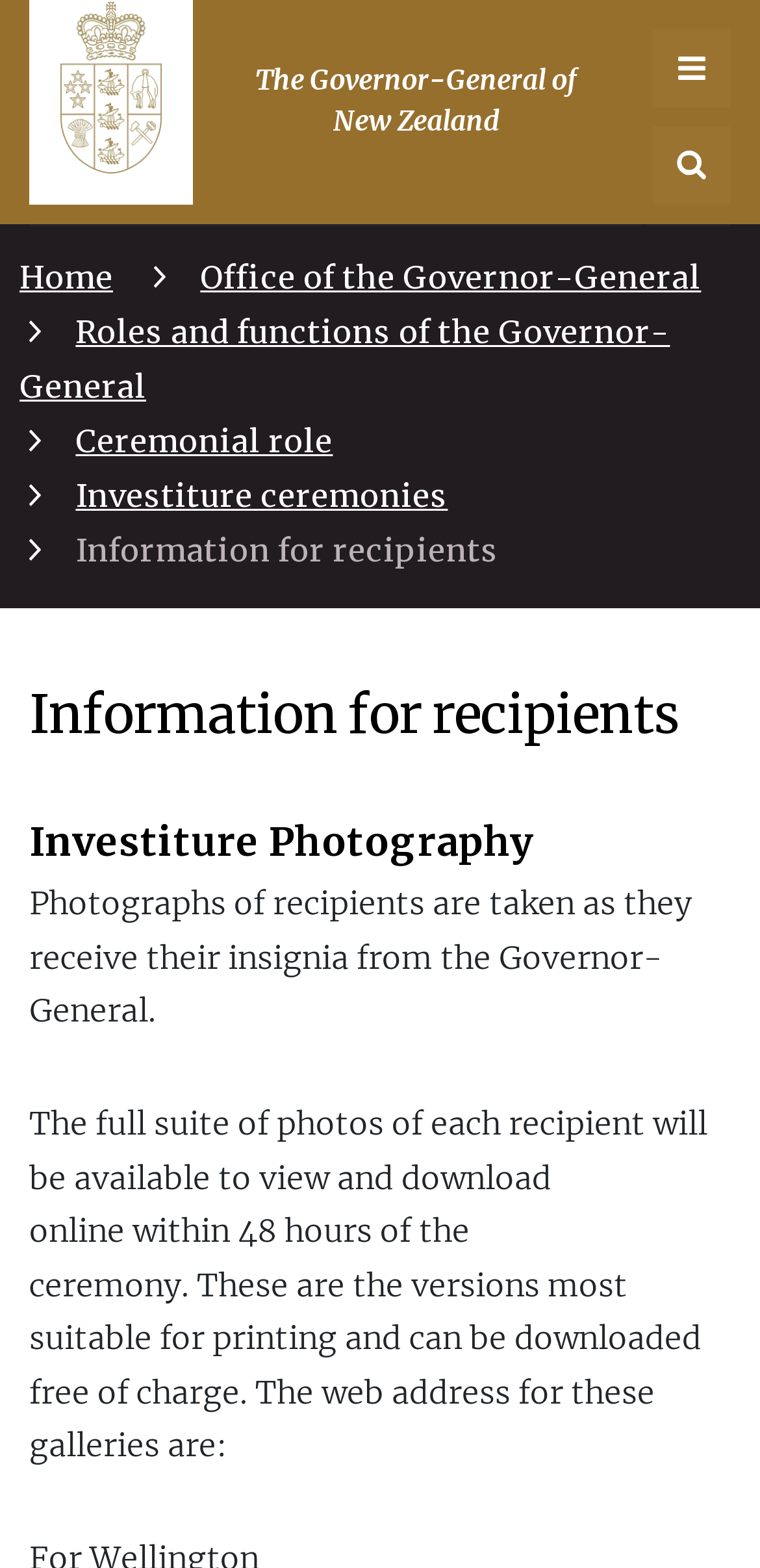Describe every aspect of the webpage comprehensively.

The webpage is about "Information for recipients" related to investiture ceremonies, specifically focusing on photography. At the top, there are two "Skip to" links, followed by a "Go home" link with a home icon. The title "The Governor-General of New Zealand" is displayed prominently. 

On the top right, there are two buttons: "Open main menu" and "Open search". Below them, a navigation menu is located, with links to various sections, including "The Governor-General", "Office of the Governor-General", "Coronation of King Charles III and Queen Camilla", and more. 

In the main content area, there is a hero section with a breadcrumb navigation above it, showing the path from "Home" to "Information for recipients". Below the breadcrumb, there is a heading "Information for recipients", followed by a subheading "Investiture Photography". 

The main content explains that photographs of recipients are taken as they receive their insignia from the Governor-General. It also informs that the full suite of photos will be available to view and download online within 48 hours of the ceremony, with a web address provided for accessing these galleries.